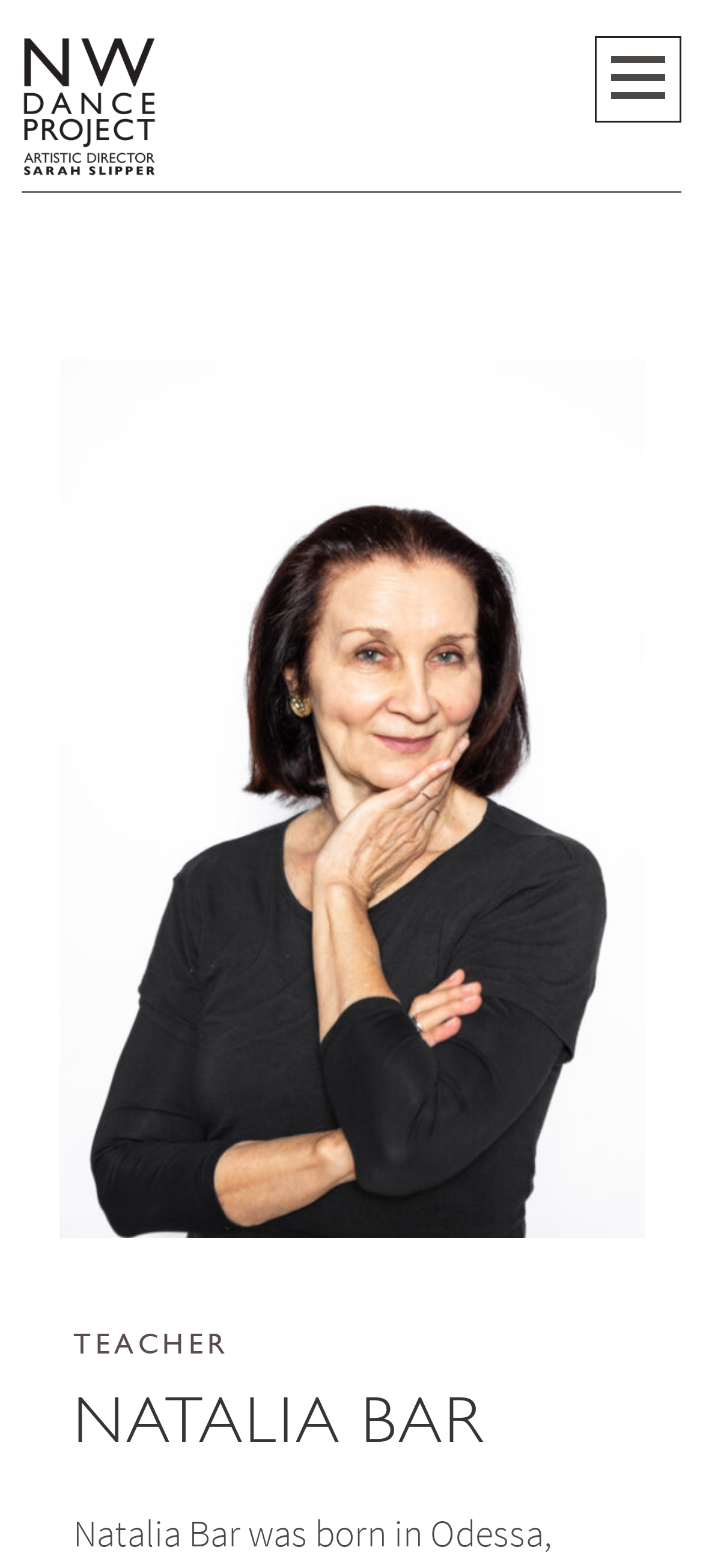Using the given description, provide the bounding box coordinates formatted as (top-left x, top-left y, bottom-right x, bottom-right y), with all values being floating point numbers between 0 and 1. Description: Home

None